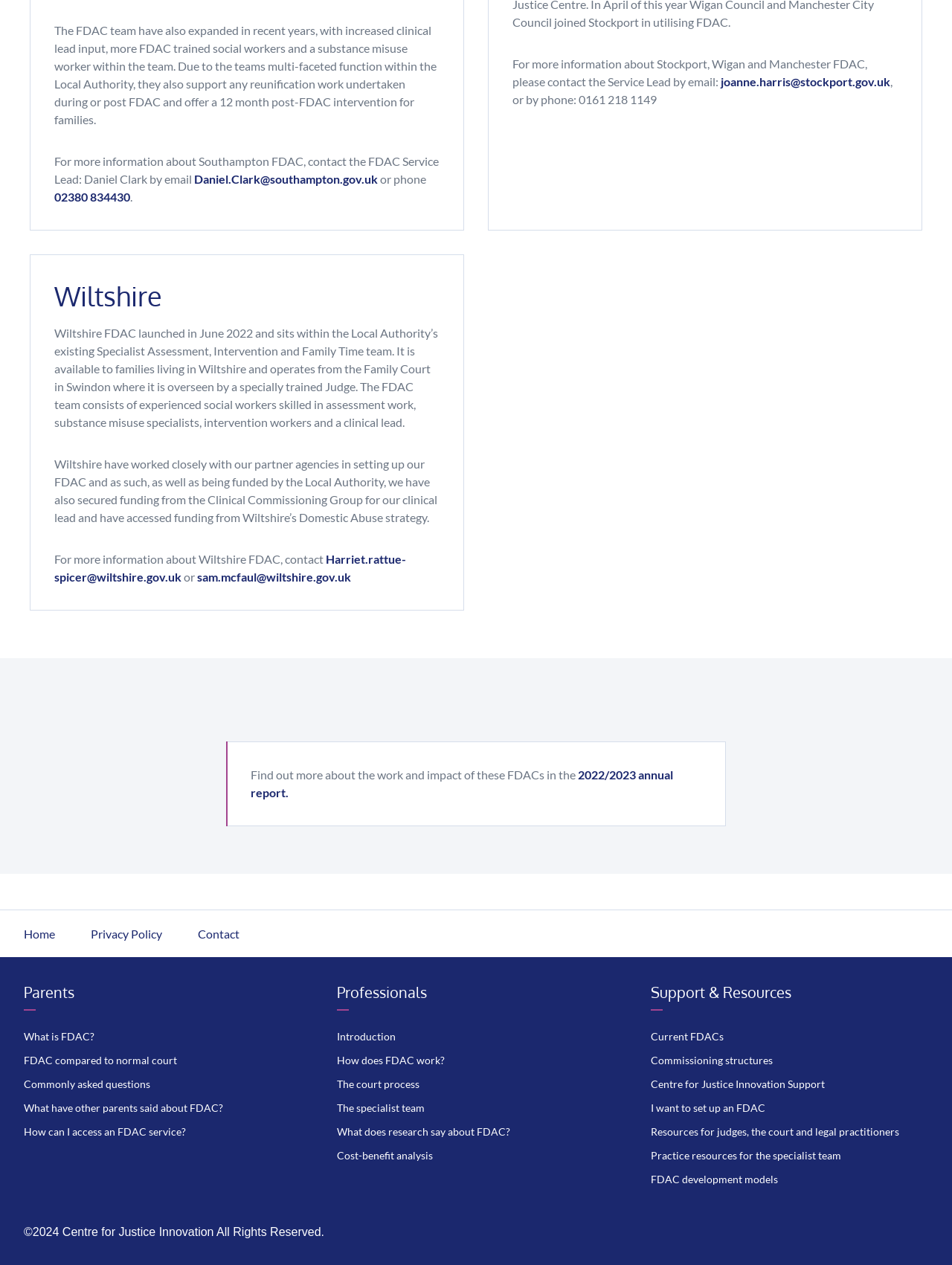Based on the image, provide a detailed response to the question:
What is the name of the service lead for Southampton FDAC?

The answer can be found in the paragraph that starts with 'For more information about Southampton FDAC, contact the FDAC Service Lead:' and the name is mentioned as Daniel Clark.